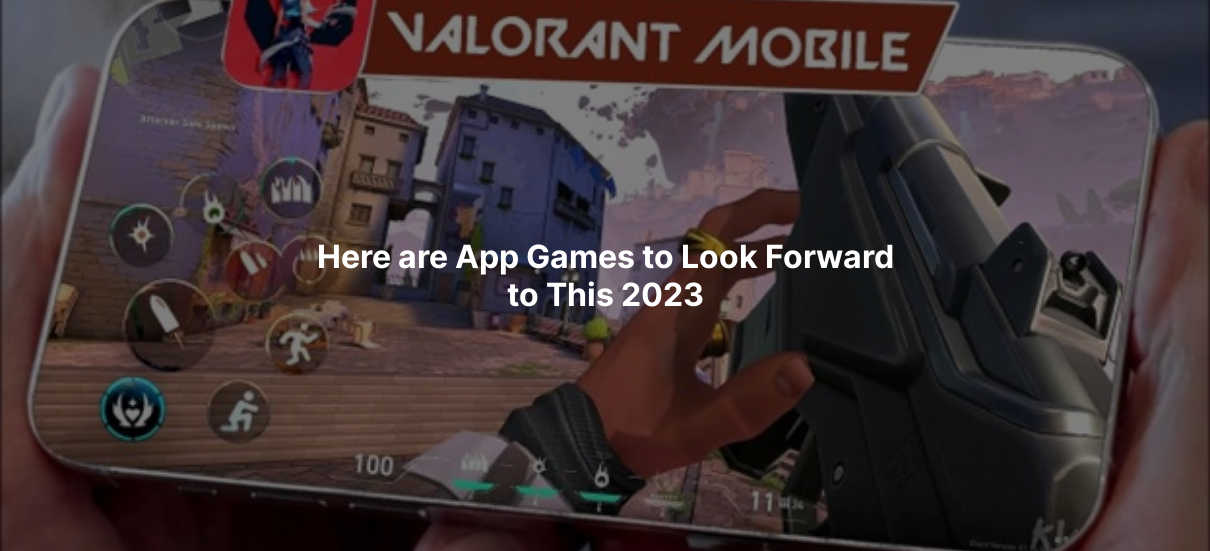Provide a single word or phrase to answer the given question: 
What type of environment is in the backdrop?

Virtual environment